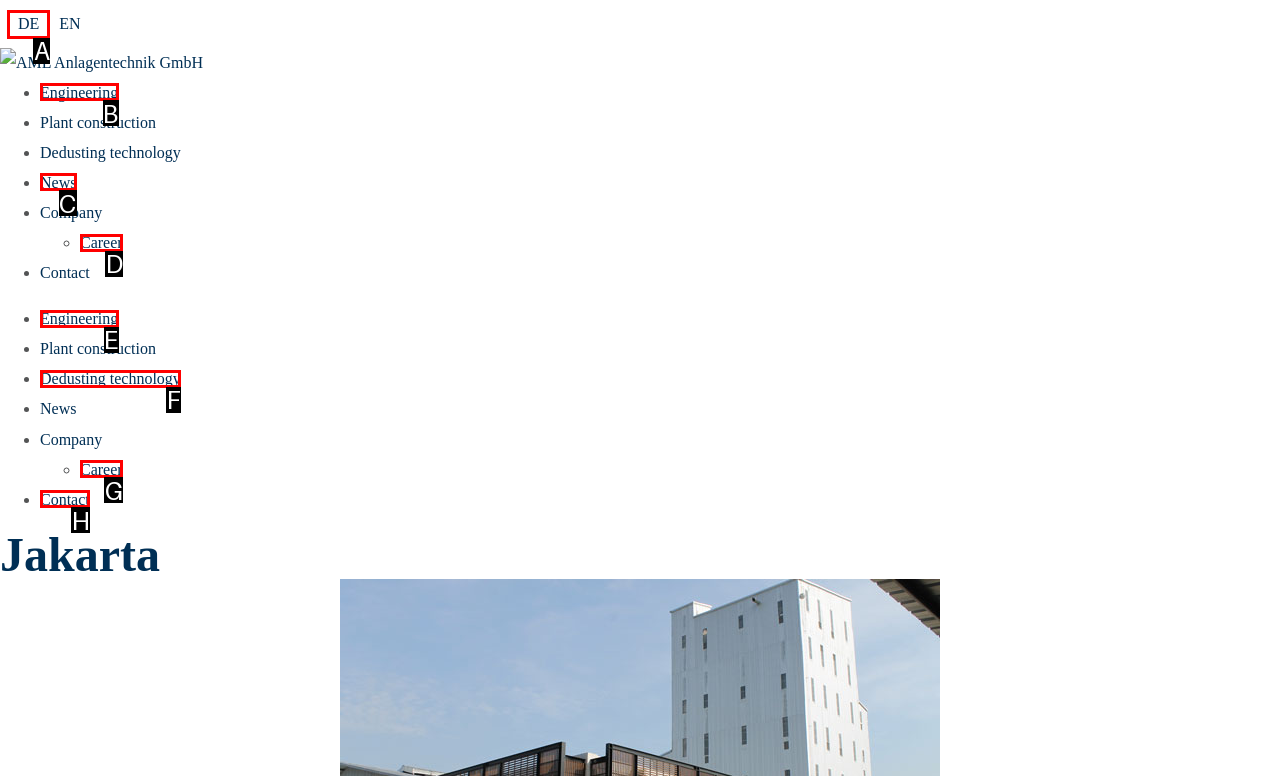Identify the correct option to click in order to accomplish the task: Switch to German language Provide your answer with the letter of the selected choice.

A